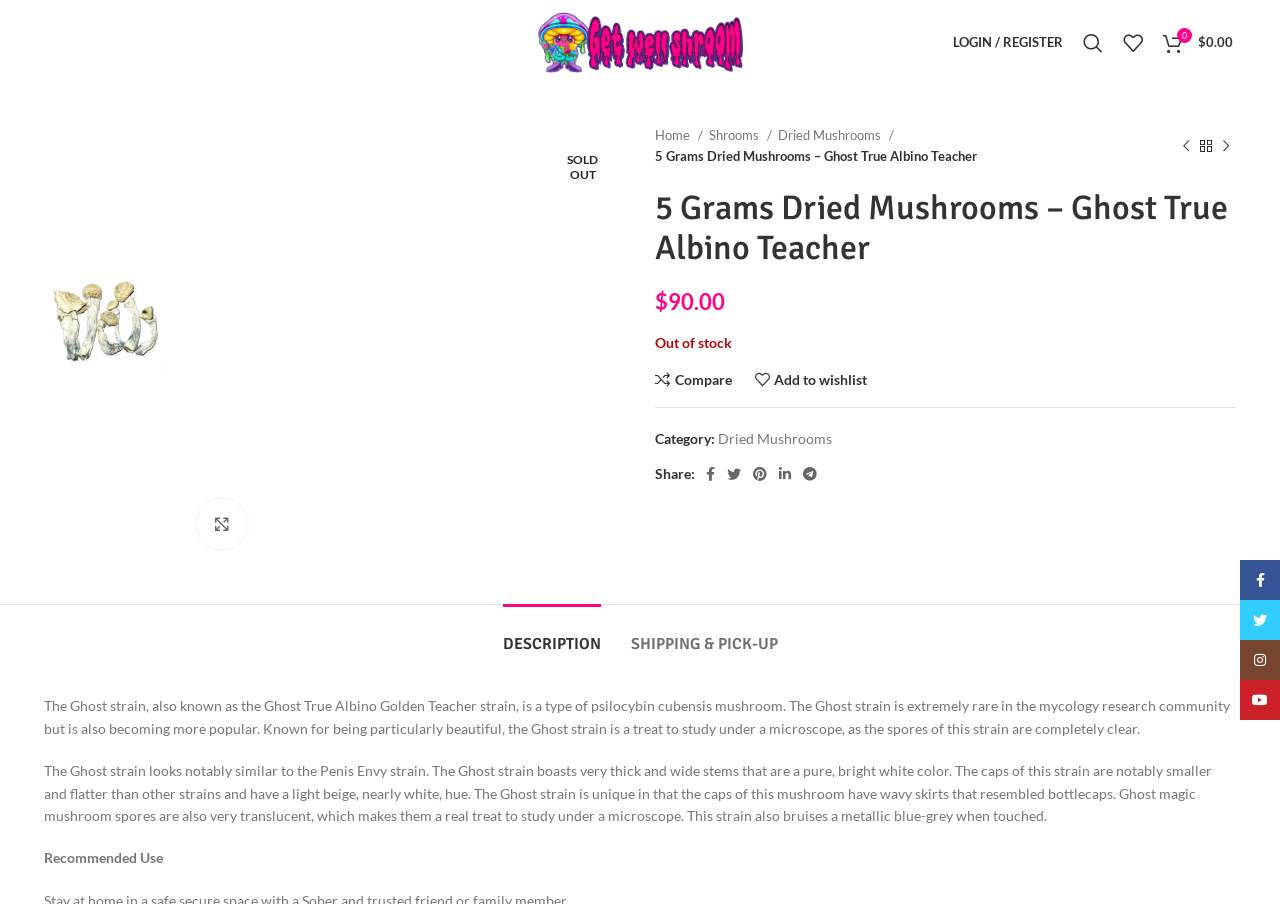What type of product is being sold?
Respond with a short answer, either a single word or a phrase, based on the image.

Dried Mushrooms